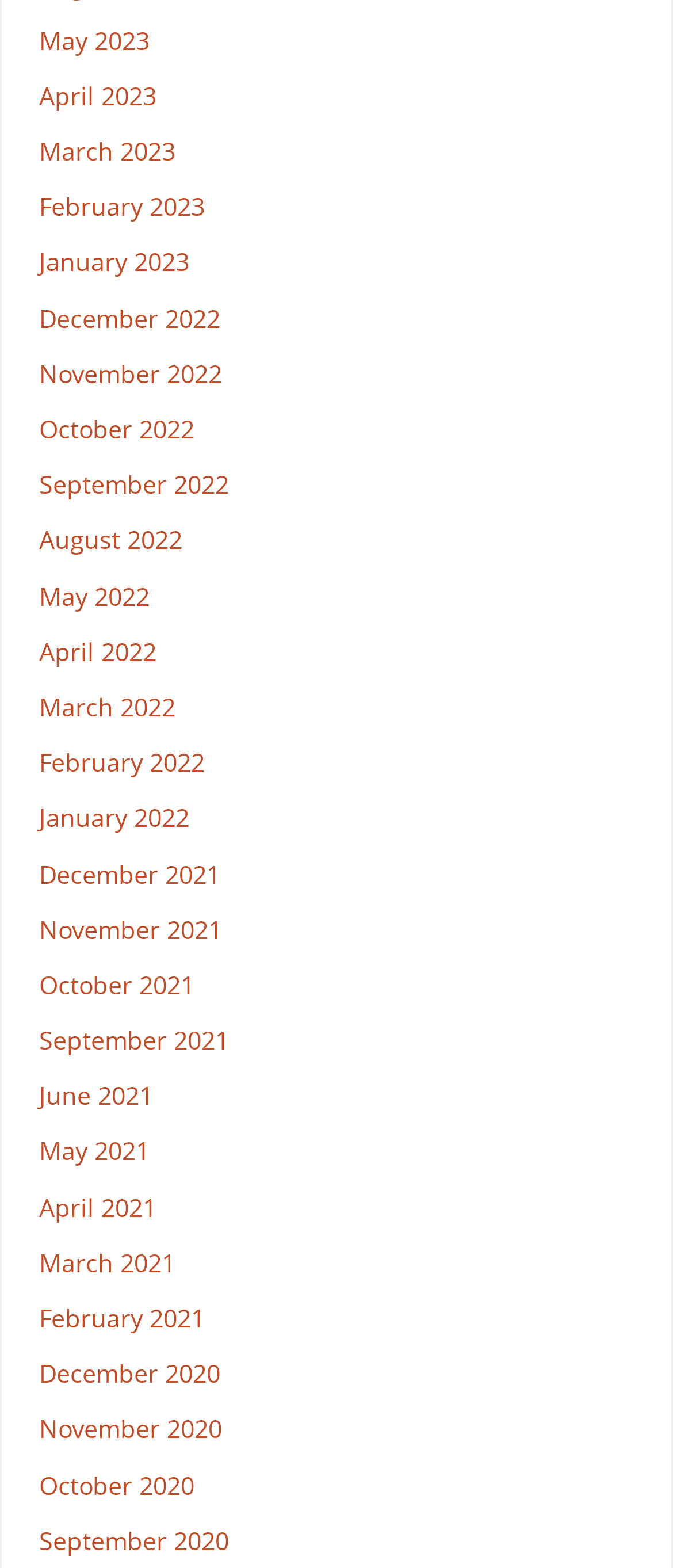Based on the provided description, "September 2020", find the bounding box of the corresponding UI element in the screenshot.

[0.058, 0.972, 0.34, 0.993]